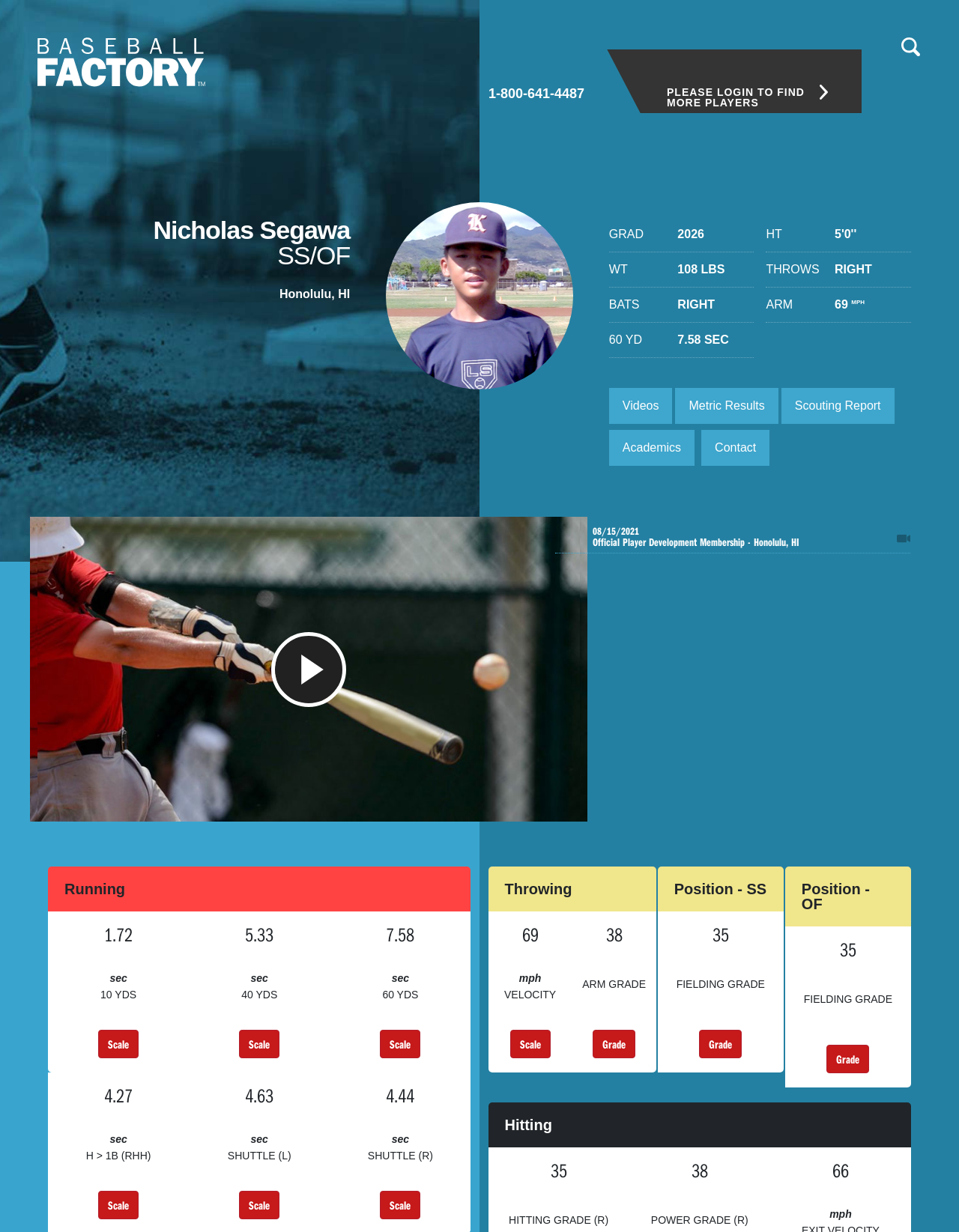What is the title or heading displayed on the webpage?

Nicholas Segawa
SS/OF